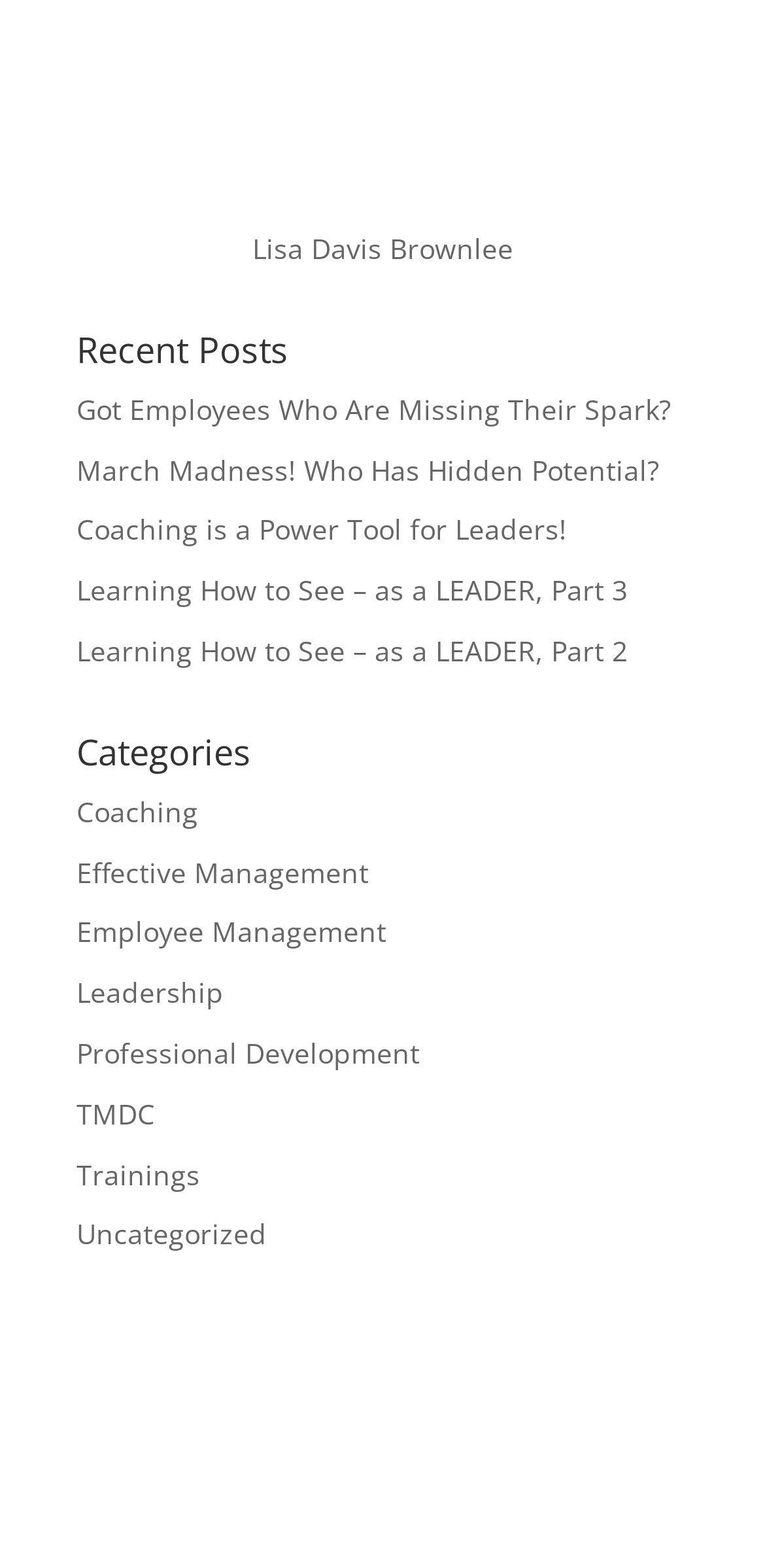Identify the bounding box for the UI element that is described as follows: "Lisa Davis Brownlee".

[0.329, 0.147, 0.671, 0.17]